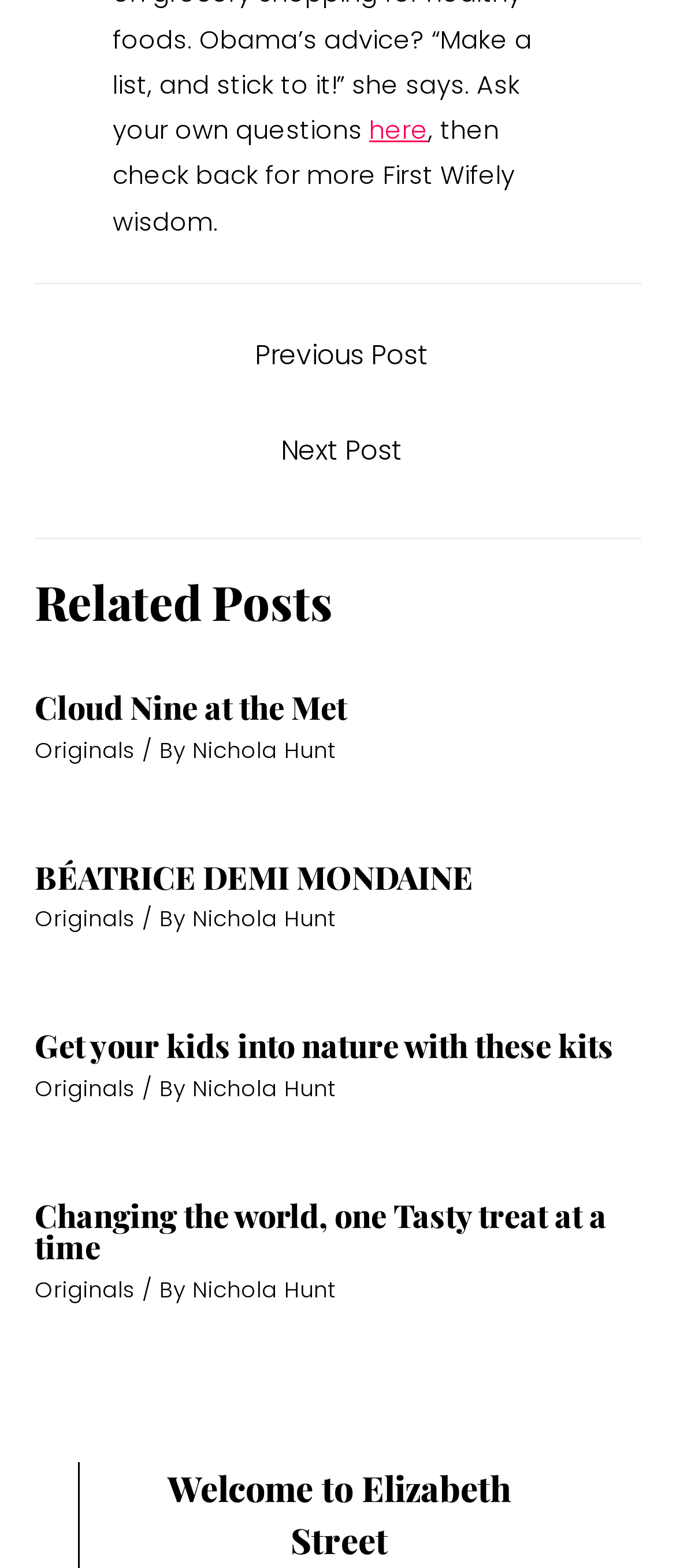What is the navigation option below 'Posts'?
Give a thorough and detailed response to the question.

I looked at the navigation element with the text 'Posts' and found two link elements below it, labeled 'Previous Post' and 'Next Post'.